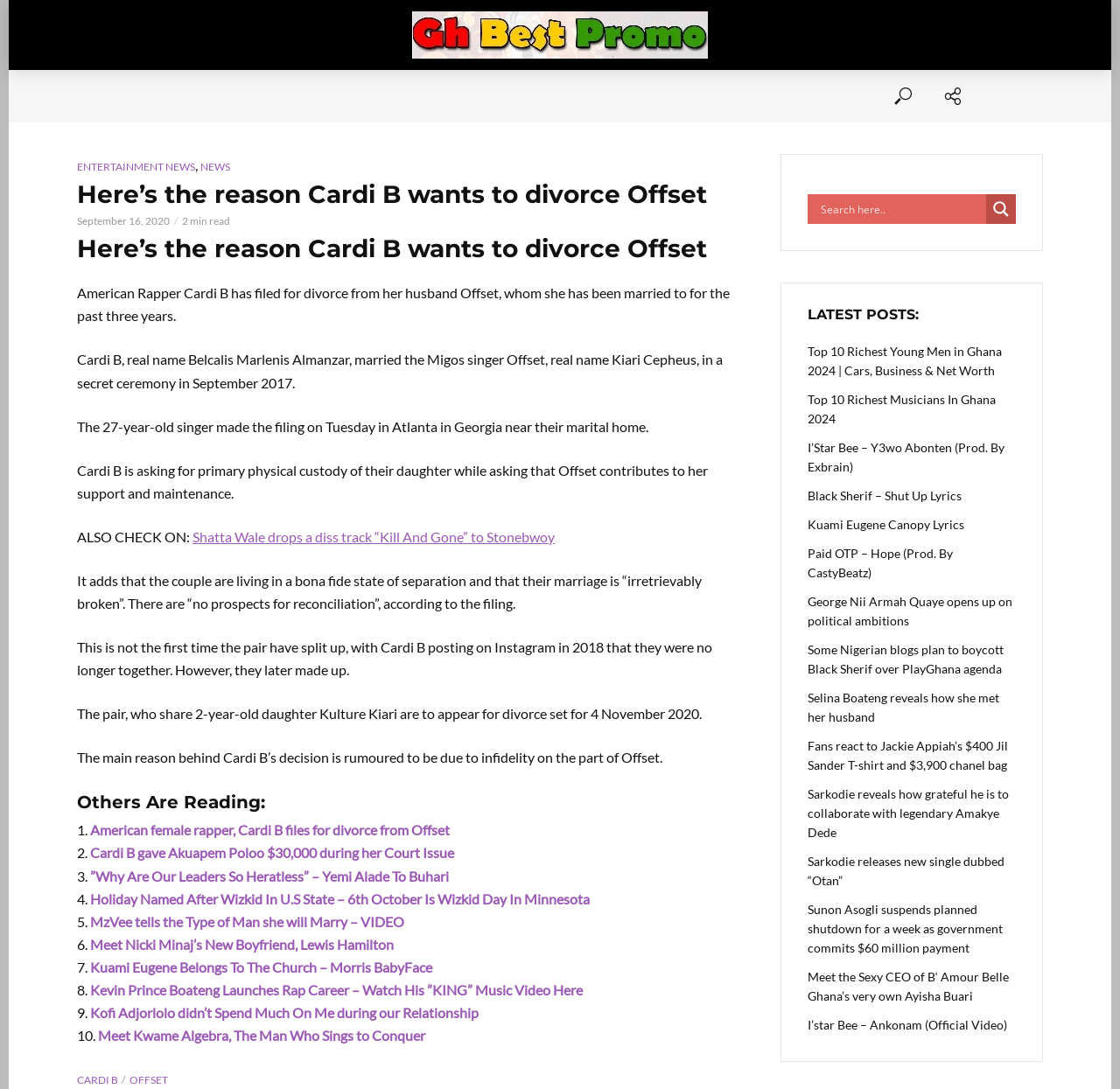Specify the bounding box coordinates of the area to click in order to follow the given instruction: "Check out the latest posts."

[0.721, 0.28, 0.907, 0.298]